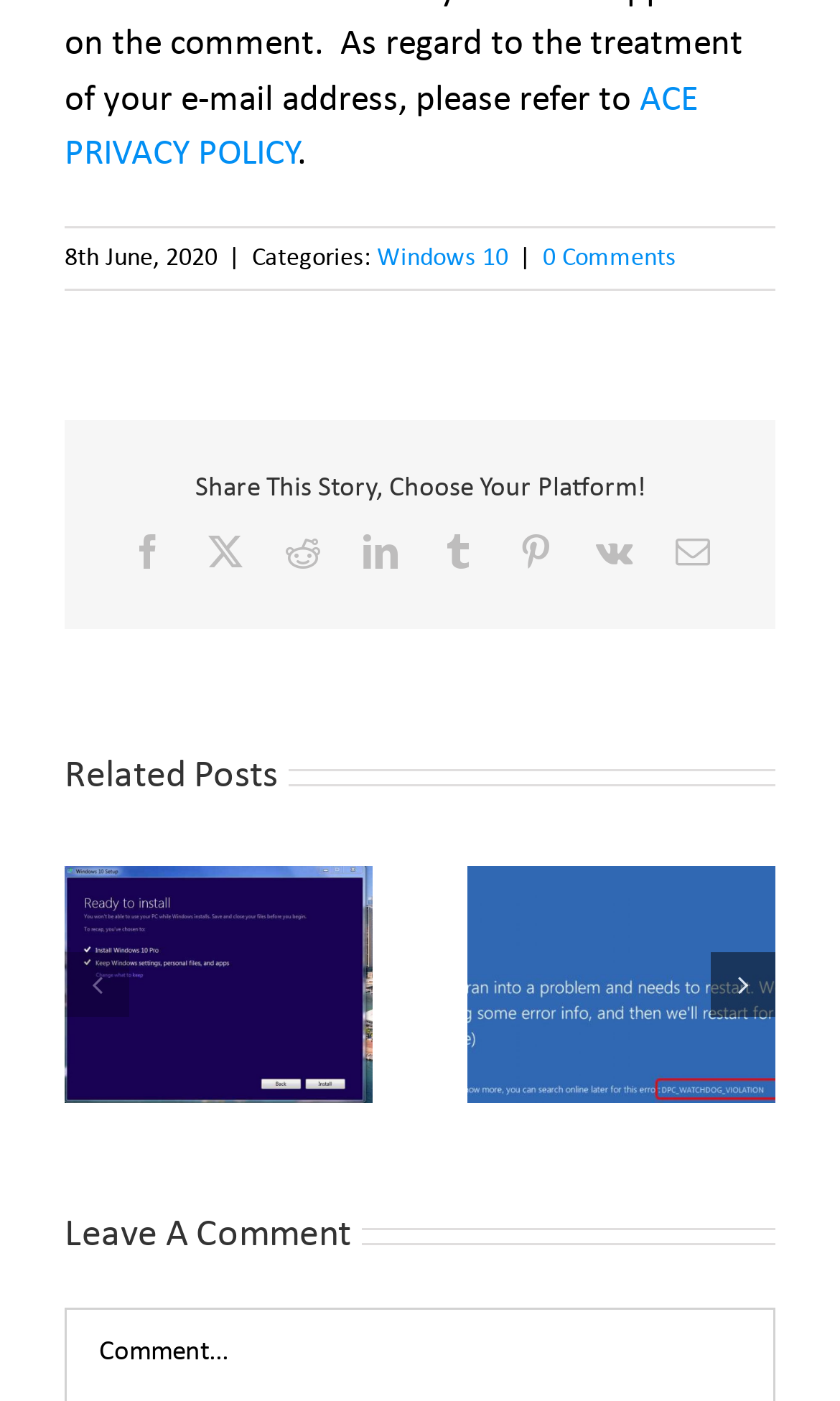Carefully examine the image and provide an in-depth answer to the question: What is the date of the article?

I found the date '8th June, 2020' mentioned on the webpage, which is likely the publication date of the article.